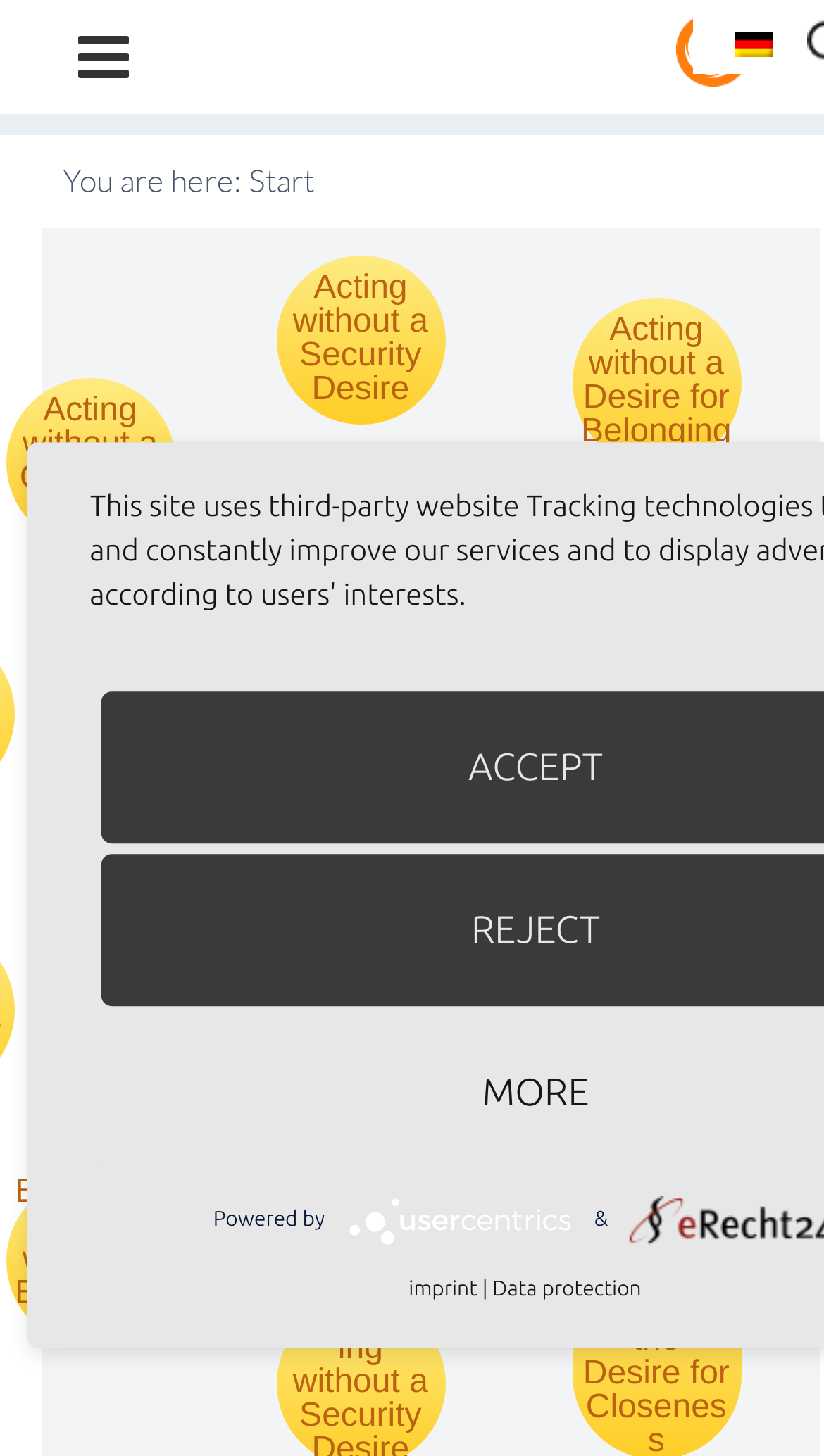Analyze and describe the webpage in a detailed narrative.

This webpage appears to be a theoretical framework or concept page, focusing on the idea of "Need for Distance" and its related aspects. 

At the top, there is a title "Need for distance | Metatheorie der Veränderung" which is also a clickable link. Below this title, there are three language options, with "German" being the most prominent, accompanied by a small flag icon.

The main content area is divided into several sections. On the left side, there are multiple links related to the concept of "Need for Distance", including "Experiencing without a Distance Desire", "Polar Structure of Needs", and "Living with Distance". These links are stacked vertically, with some of them overlapping each other slightly.

On the right side, there are more links, including "Distance Competences", "Need for Distance more>>", and "Acting without a Distance Desire". These links are also stacked vertically, but with a smaller gap between them compared to the left side.

In the middle of the page, there are three buttons labeled "ACCEPT", "REJECT", and "MORE", which are likely related to user consent or preferences.

At the bottom of the page, there is a section with a "Powered by" label, accompanied by the "Usercentrics Consent Management Platform Logo" and a link to "imprint" and "Data protection" pages.